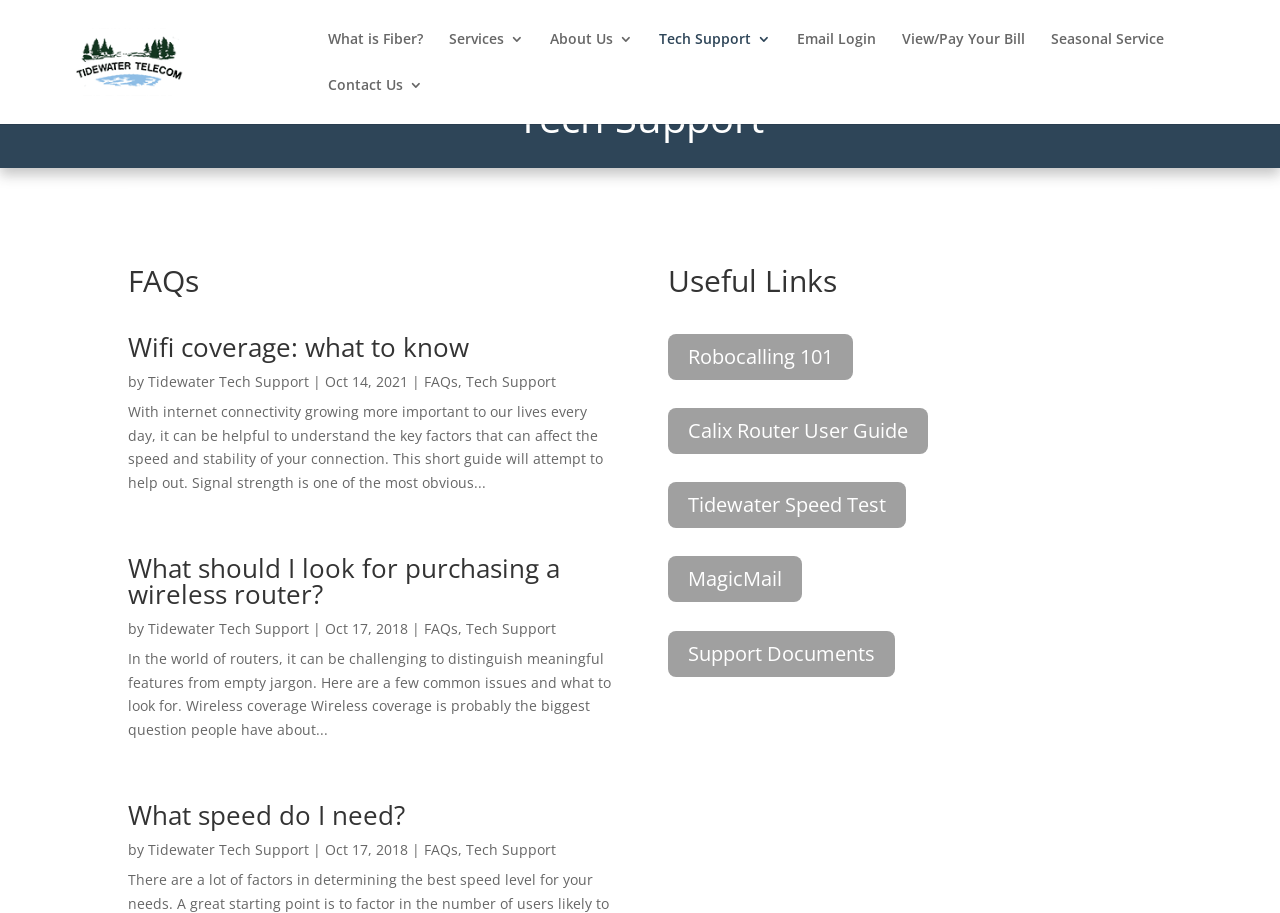Convey a detailed summary of the webpage, mentioning all key elements.

The webpage is about Tech Support from Tidewater.net, with a focus on providing helpful resources and information to users. At the top, there is a logo and a link to the main website, Tidewater.net. Below this, there is a navigation menu with links to various sections, including "What is Fiber?", "Services", "About Us", "Tech Support", "Email Login", "View/Pay Your Bill", "Seasonal Service", and "Contact Us".

The main content of the page is divided into three sections. The first section has a heading "Tech Support" and features a list of FAQs, including "Wifi coverage: what to know", "What should I look for purchasing a wireless router?", and "What speed do I need?". Each FAQ has a brief summary and a link to read more.

The second section has a heading "Useful Links" and provides a list of links to external resources, including guides, tutorials, and tools, such as "Robocalling 101", "Calix Router User Guide", "Tidewater Speed Test", "MagicMail", and "Support Documents".

Throughout the page, there are several calls-to-action, including links to "FAQs" and "Tech Support", which suggest that the page is designed to provide helpful information and support to users. The overall layout is organized and easy to navigate, with clear headings and concise text.